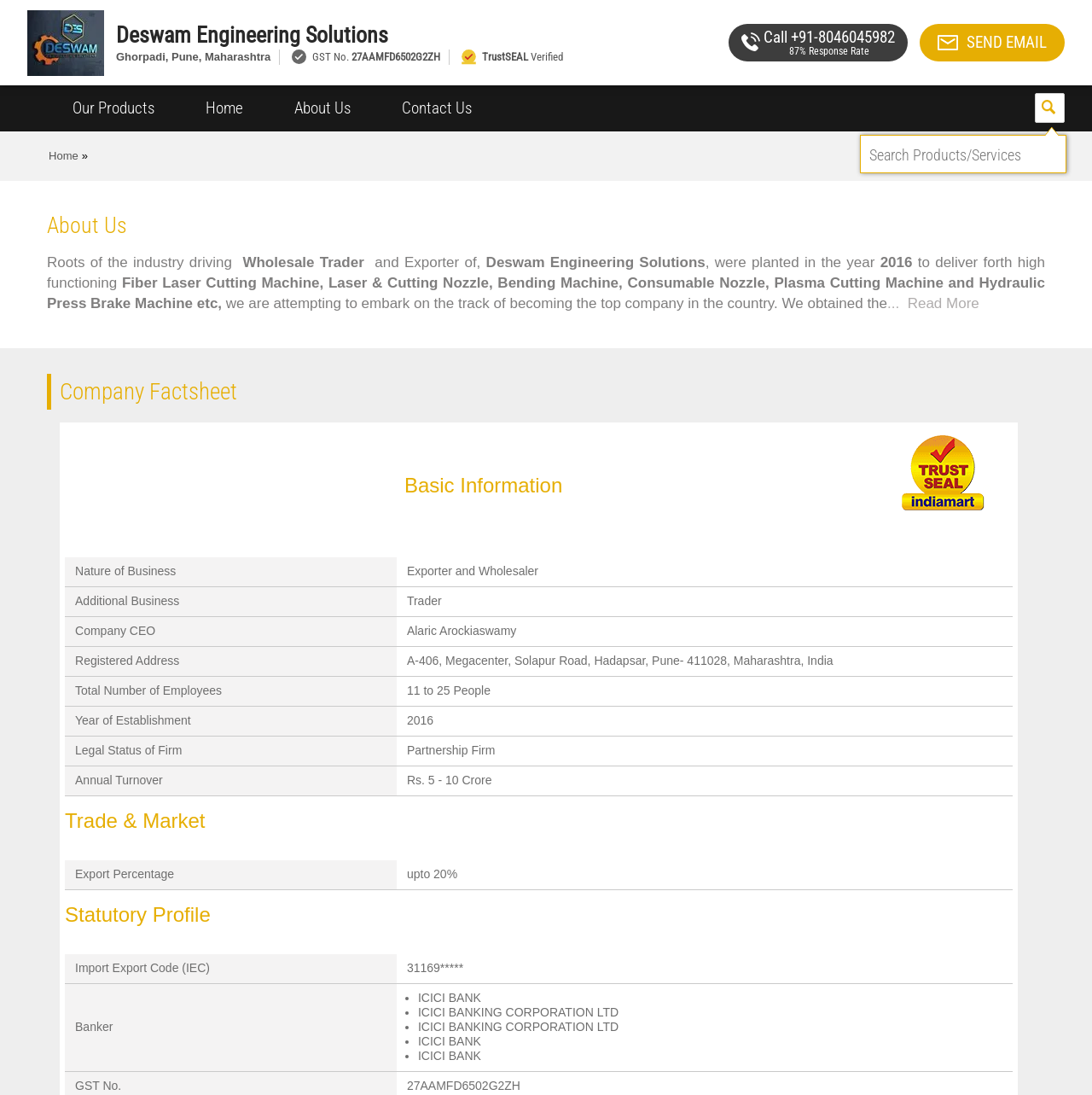Could you determine the bounding box coordinates of the clickable element to complete the instruction: "Click on Antenatal Care & Parentcraft Programme"? Provide the coordinates as four float numbers between 0 and 1, i.e., [left, top, right, bottom].

None